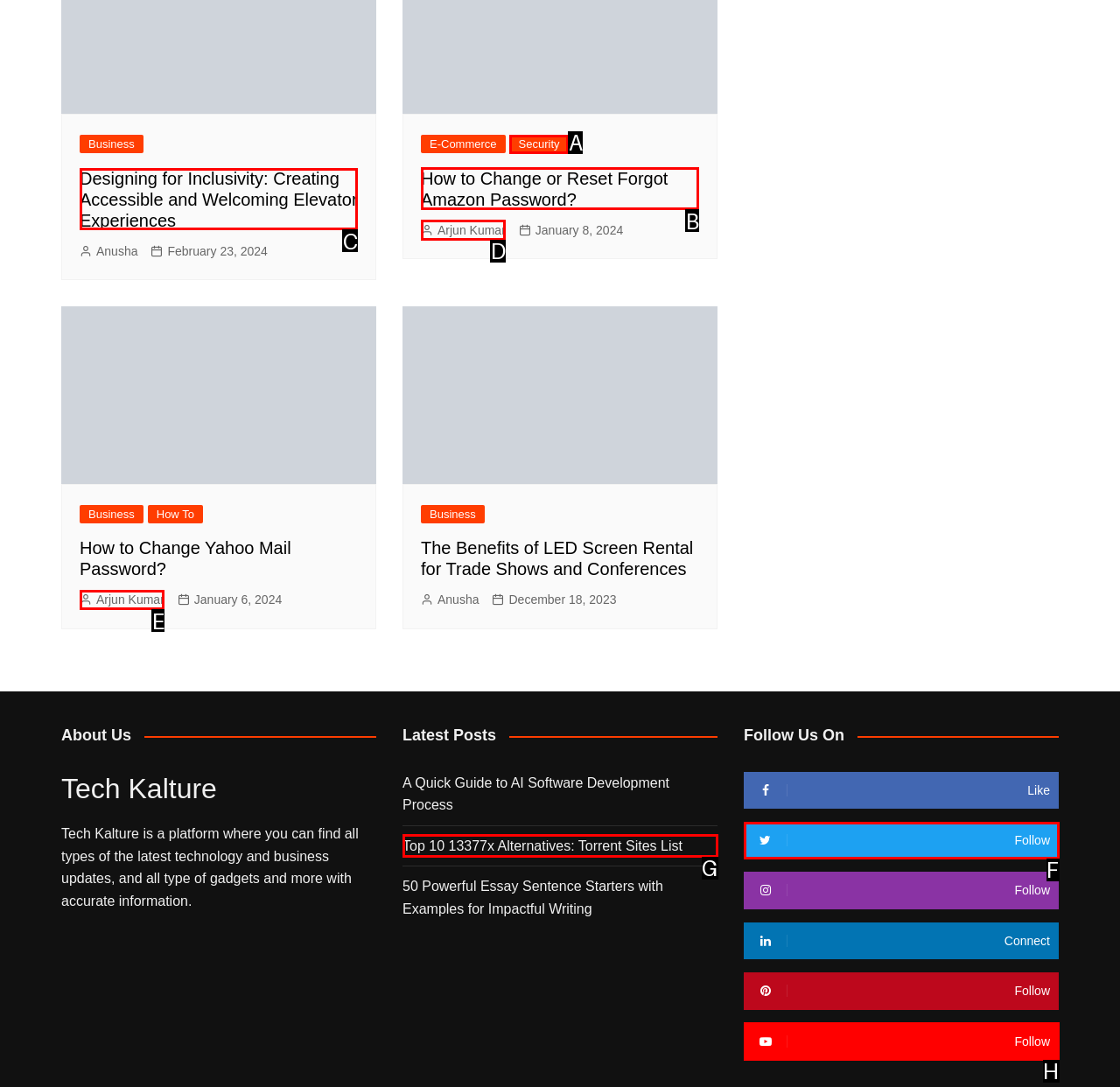Choose the HTML element that should be clicked to achieve this task: Download the book
Respond with the letter of the correct choice.

None